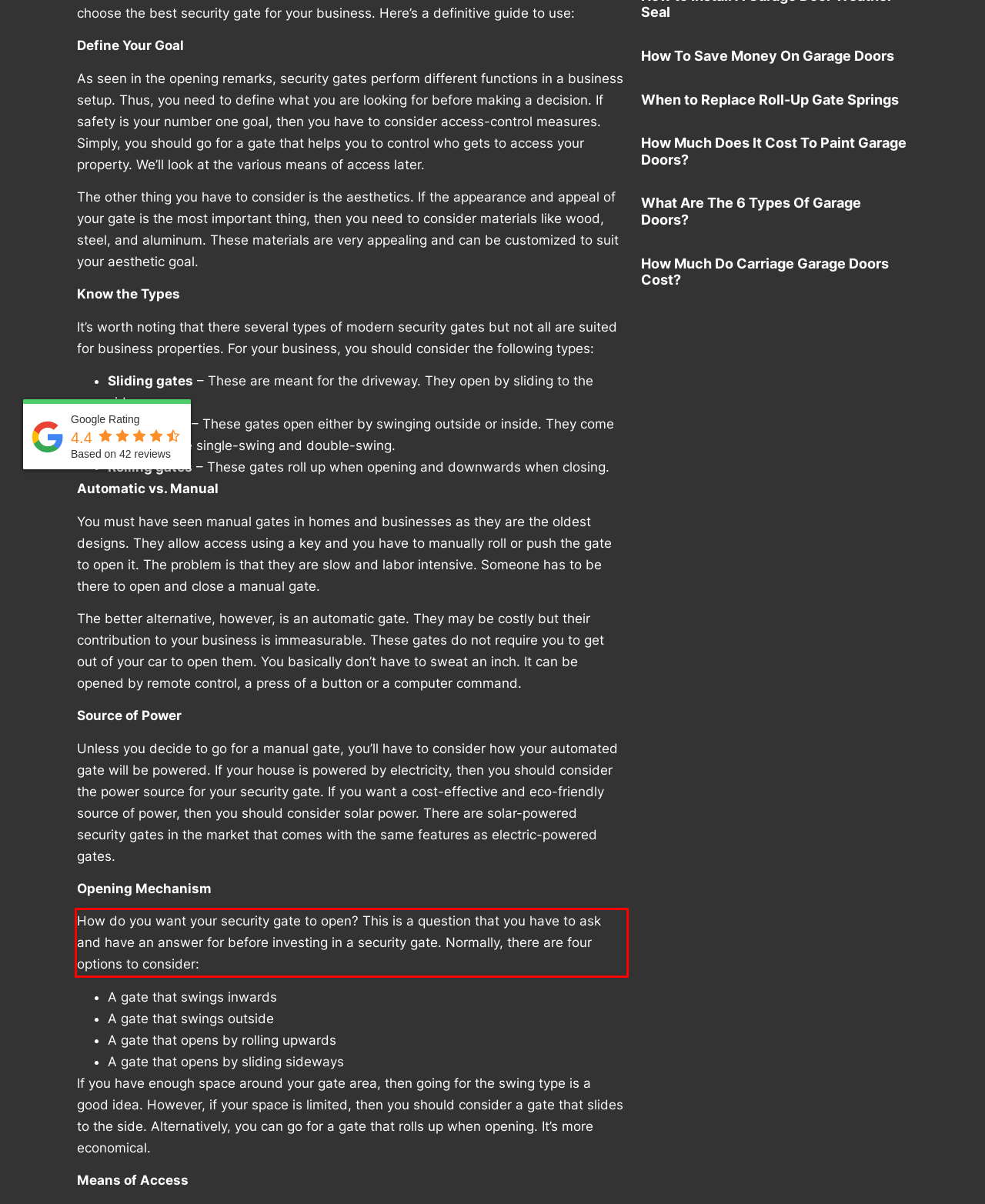Identify the red bounding box in the webpage screenshot and perform OCR to generate the text content enclosed.

How do you want your security gate to open? This is a question that you have to ask and have an answer for before investing in a security gate. Normally, there are four options to consider: